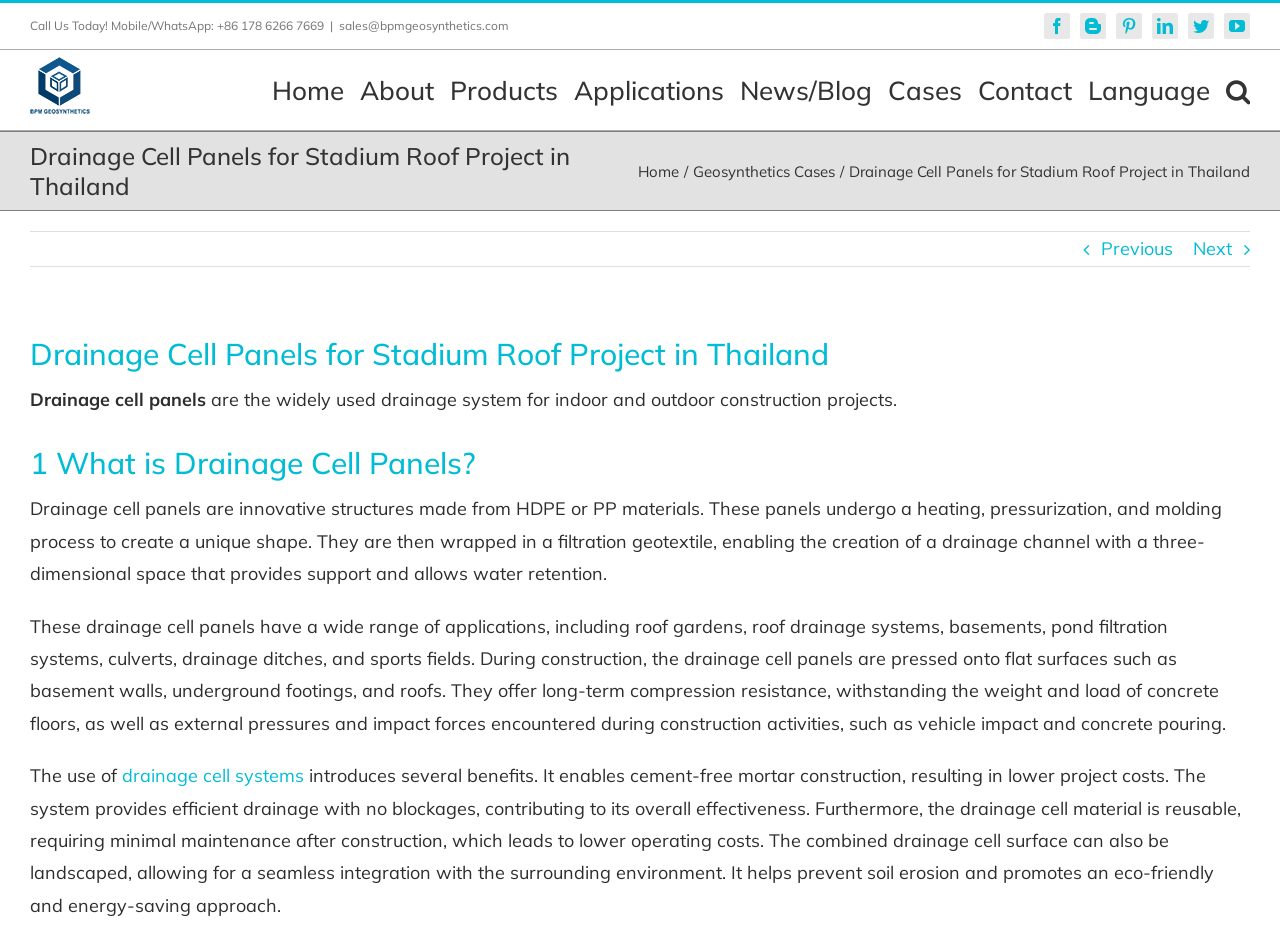Generate a thorough caption detailing the webpage content.

The webpage is about Drainage Cell Panels, a product manufactured and supplied by BPM, a leading geosynthetics manufacturer. At the top of the page, there is a call-to-action section with a phone number, email address, and social media links. Below this section, there is a logo of the company, followed by a main navigation menu with links to various sections of the website, including Home, About, Products, Applications, News/Blog, Cases, and Contact.

The main content of the page is divided into sections, with the first section displaying a page title bar with a heading that reads "Drainage Cell Panels for Stadium Roof Project in Thailand". Below this, there are links to related pages, including Home and Geosynthetics Cases. The main article begins with a brief introduction to drainage cell panels, describing them as a widely used drainage system for indoor and outdoor construction projects.

The article is divided into sections, with headings and subheadings that provide detailed information about drainage cell panels. The first section explains what drainage cell panels are, describing their structure and functionality. The second section discusses their applications, including roof gardens, roof drainage systems, basements, and sports fields. The third section highlights the benefits of using drainage cell systems, including lower project costs, efficient drainage, and minimal maintenance.

Throughout the article, there are no images, but there are links to related pages and a previous/next navigation section at the bottom of the page. The overall layout of the page is clean and easy to navigate, with clear headings and concise text that provides detailed information about drainage cell panels.